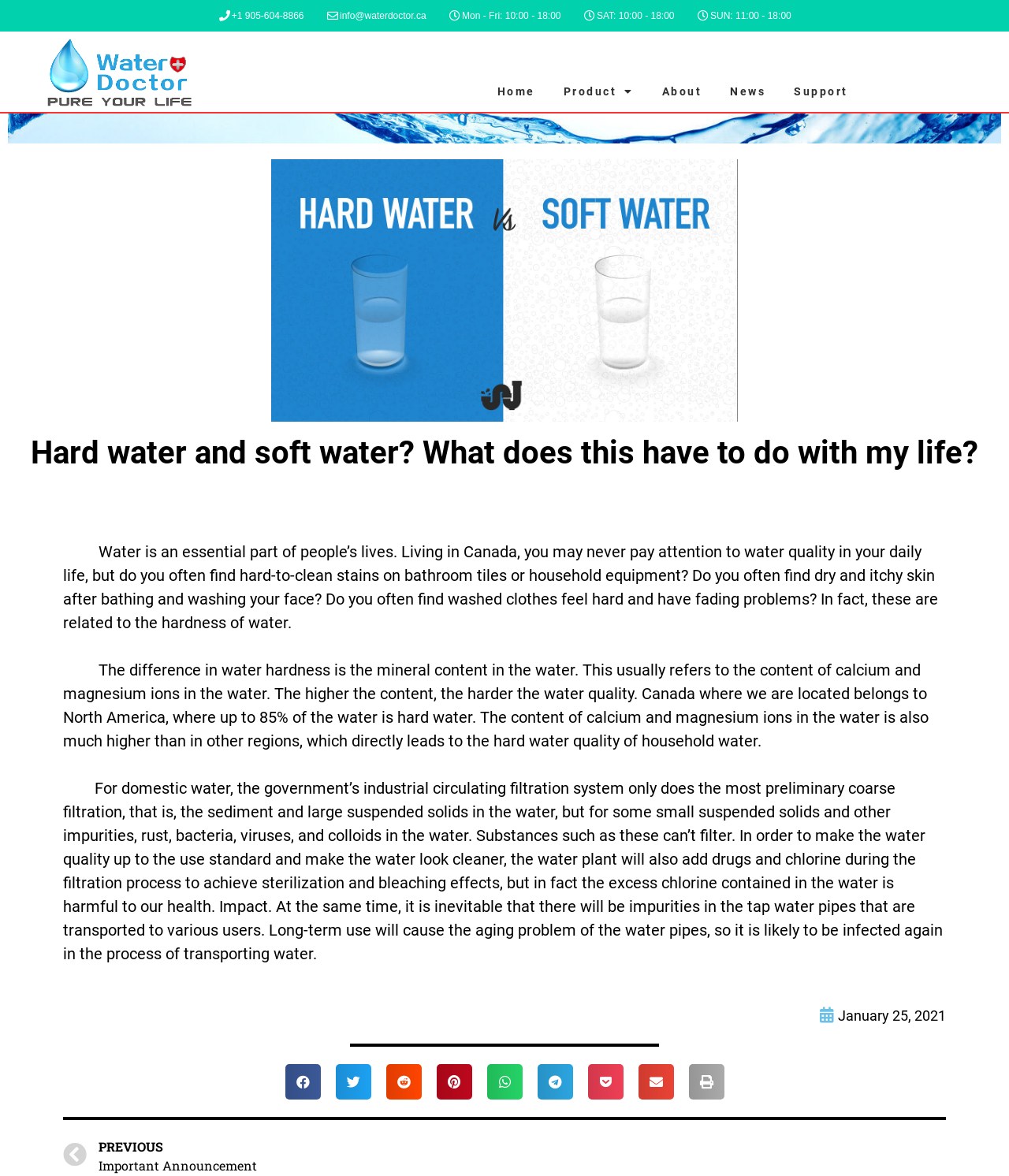Identify the bounding box coordinates of the section that should be clicked to achieve the task described: "Call the phone number".

[0.23, 0.009, 0.301, 0.018]